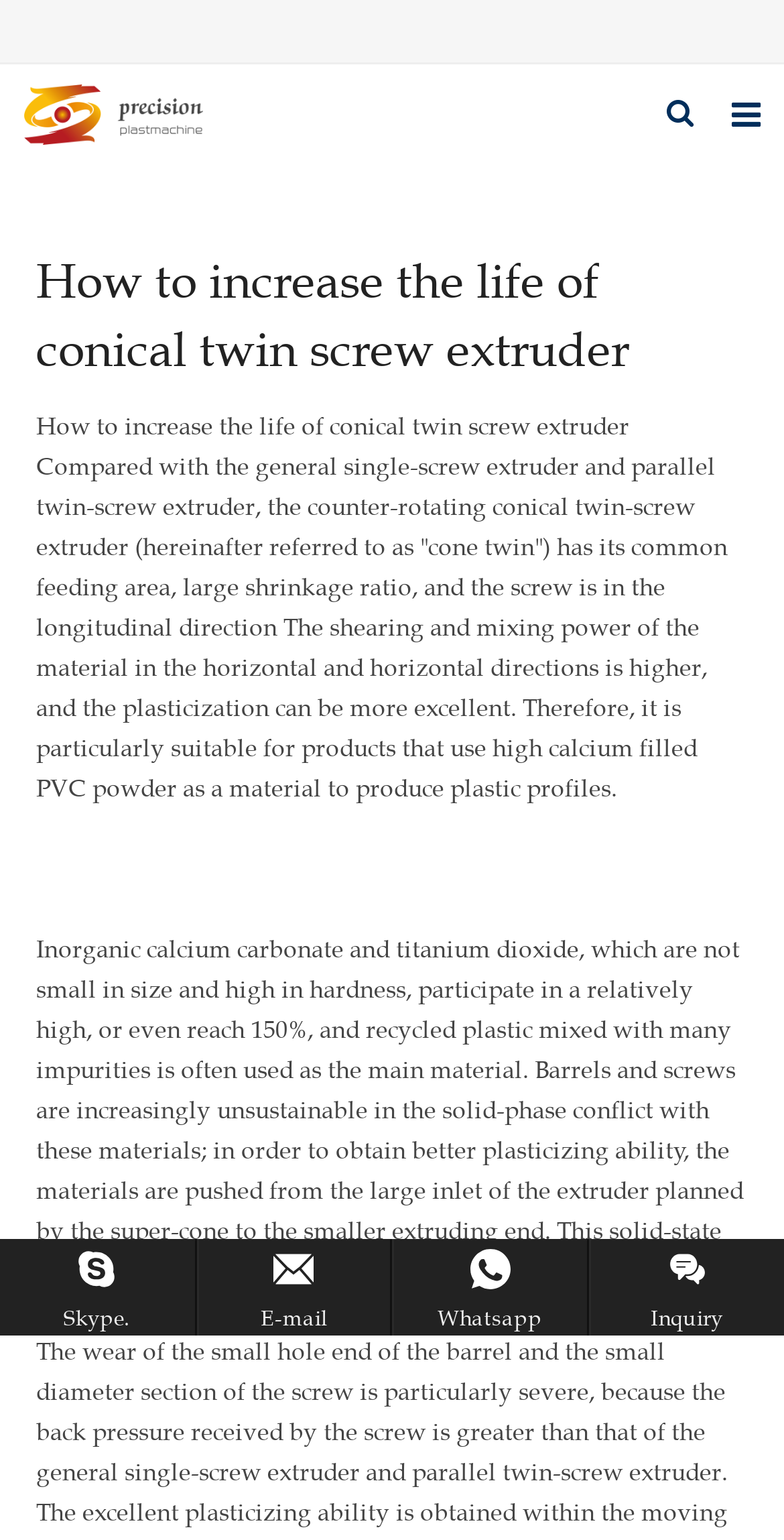Please determine the main heading text of this webpage.

How to increase the life of conical twin screw extruder